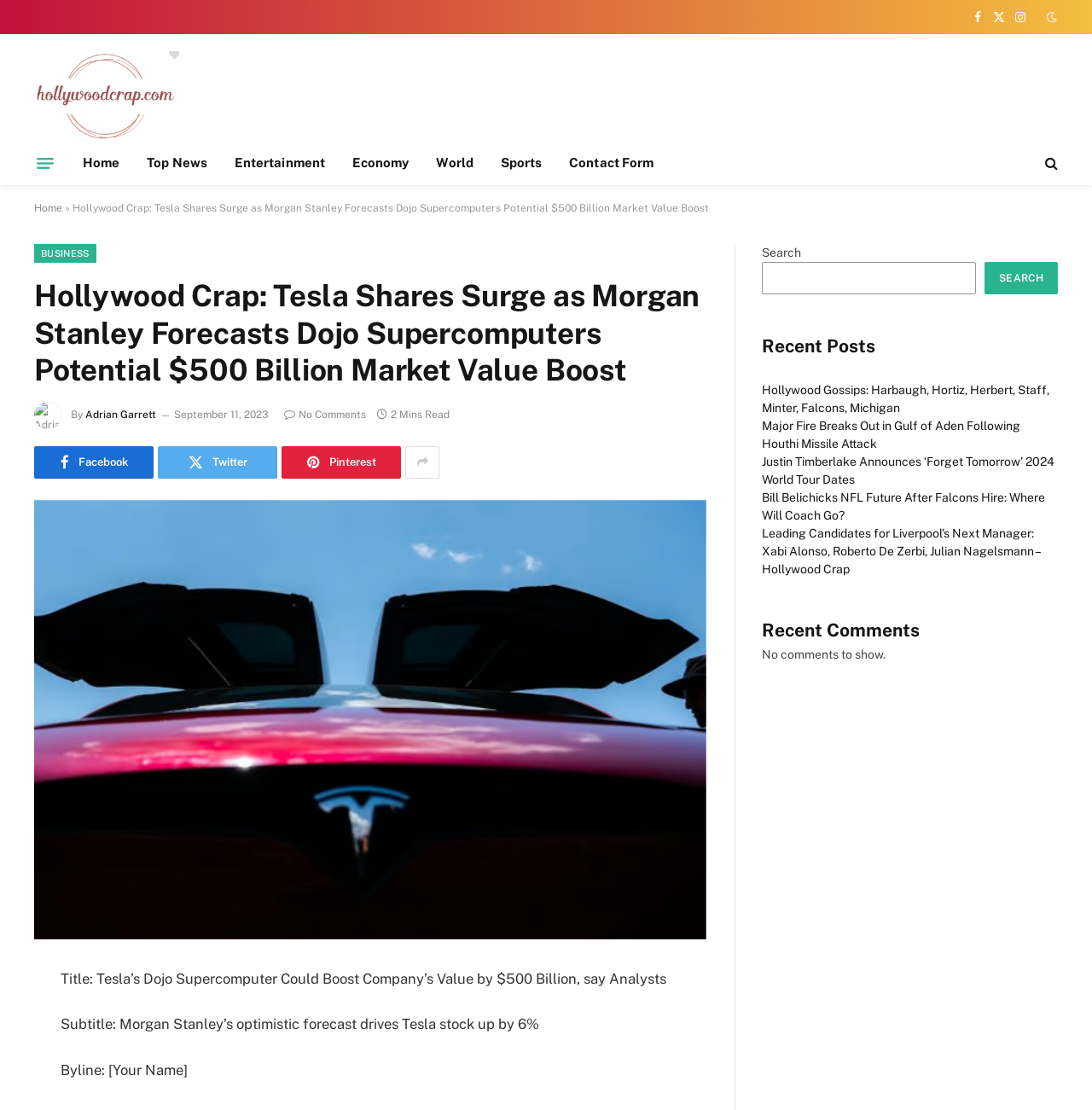Pinpoint the bounding box coordinates of the clickable area necessary to execute the following instruction: "Click on the Twitter link". The coordinates should be given as four float numbers between 0 and 1, namely [left, top, right, bottom].

[0.906, 0.0, 0.924, 0.031]